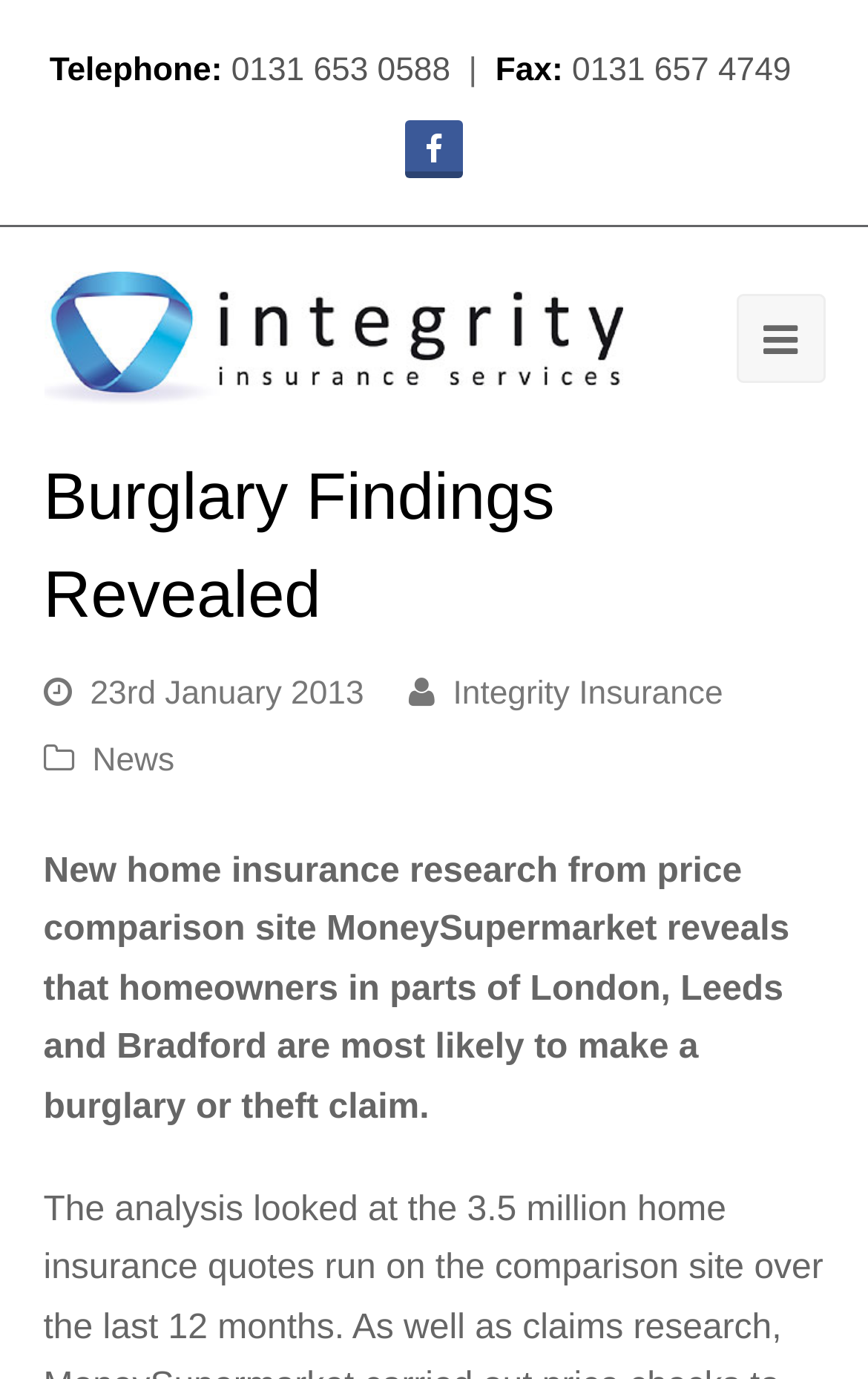Provide an in-depth caption for the elements present on the webpage.

The webpage is about a news article titled "Burglary Findings Revealed" from Integrity Insurance Edinburgh. At the top left, there is a section with contact information, including a telephone number, fax number, and a separator line. Below this section, there is a Facebook profile link and a table with the company's logo, which is an image, and a link to the company's website.

The main content of the webpage is a news article, which is headed by a title "Burglary Findings Revealed" at the top center. Below the title, there is a timestamp indicating the article was published on 23rd January 2013. The article's content is a single paragraph that summarizes the research findings, stating that homeowners in parts of London, Leeds, and Bradford are most likely to make a burglary or theft claim, according to a study by MoneySupermarket.

On the top right, there is a navigation section with links to "Integrity Insurance" and "News". There is also a small icon, represented by a Unicode character, above the navigation links. Overall, the webpage has a simple layout with a focus on presenting the news article's content.